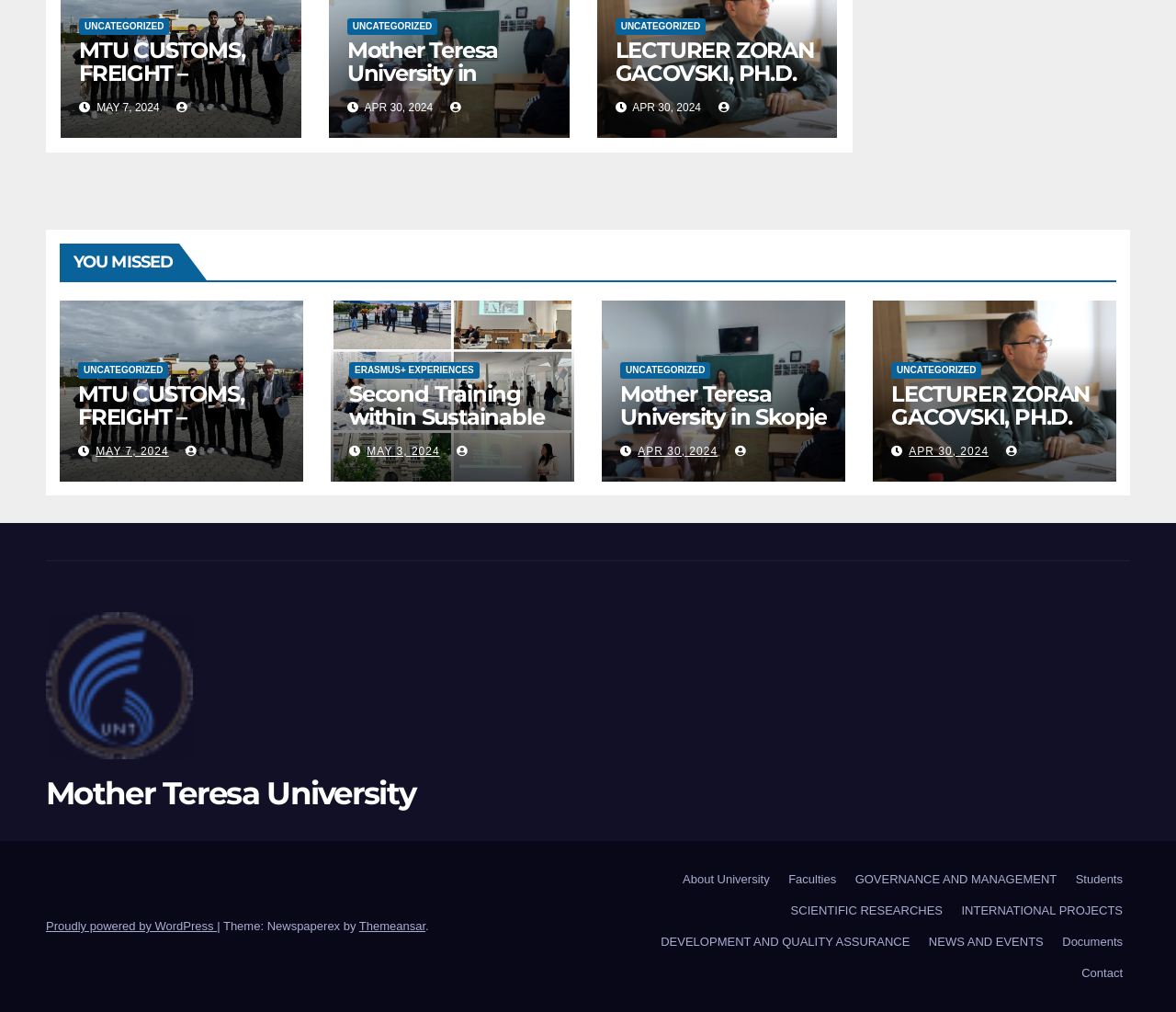Provide the bounding box for the UI element matching this description: "May 7, 2024".

[0.082, 0.44, 0.143, 0.452]